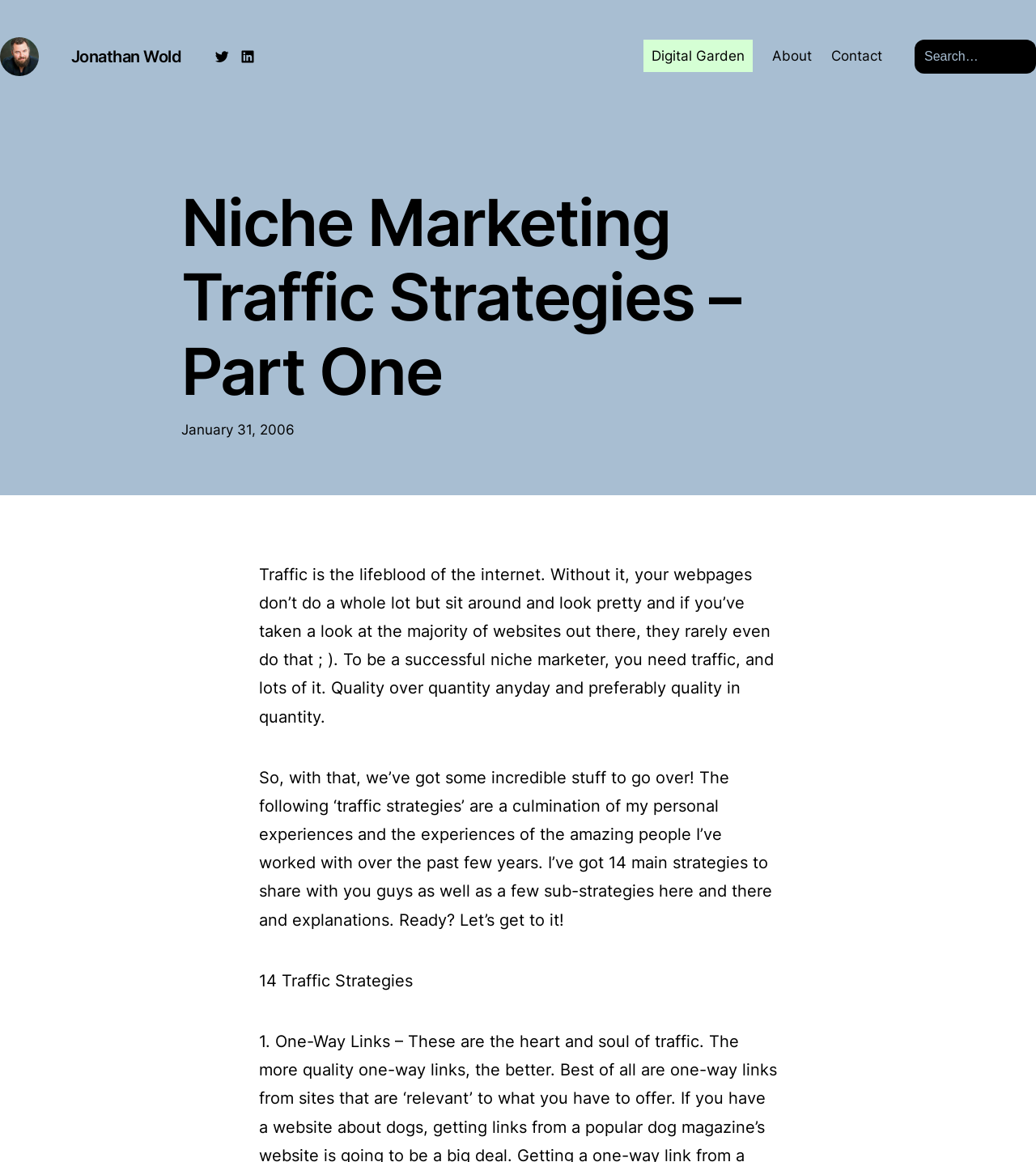Identify the bounding box coordinates of the specific part of the webpage to click to complete this instruction: "check Twitter profile".

[0.207, 0.041, 0.222, 0.055]